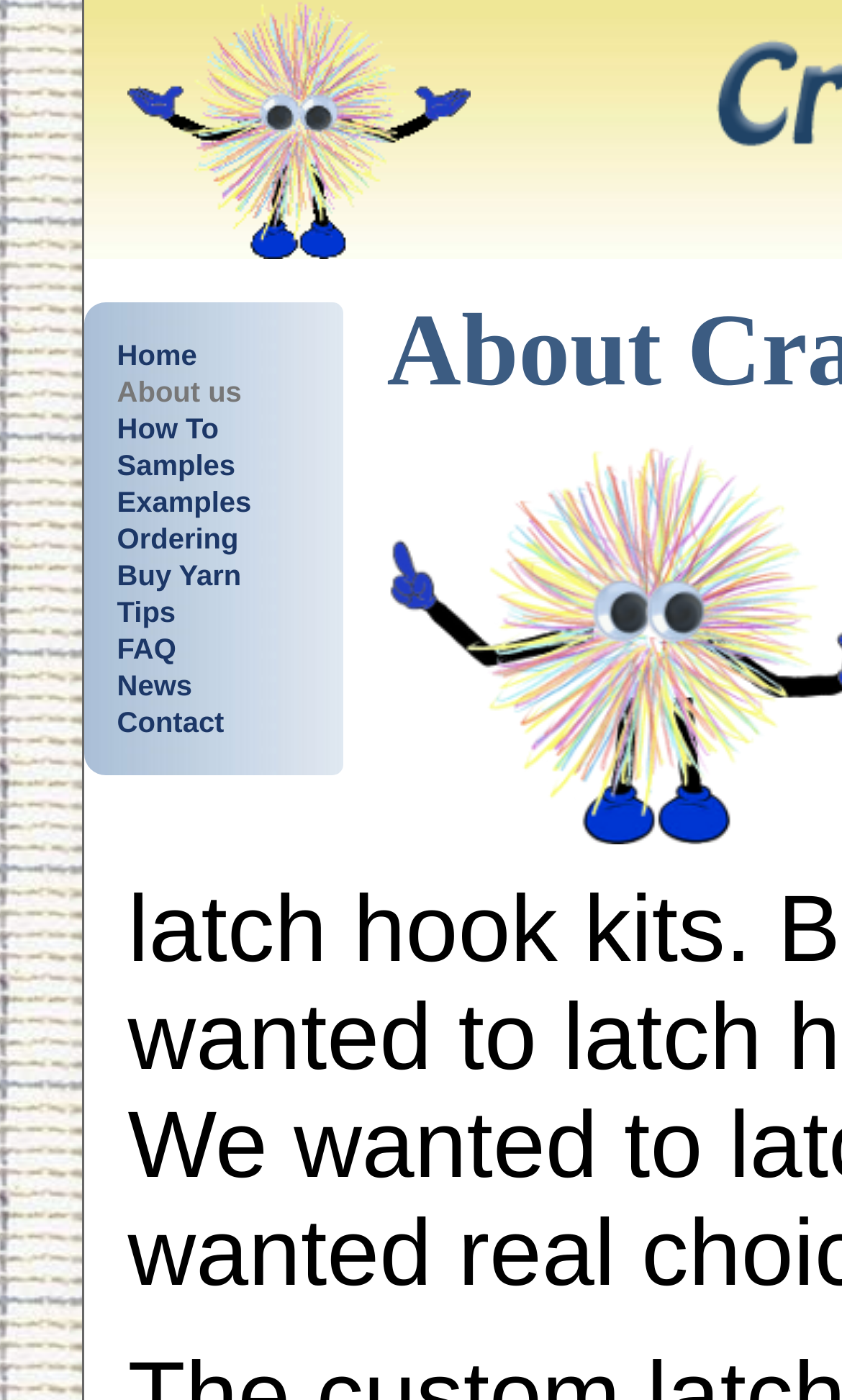Please indicate the bounding box coordinates for the clickable area to complete the following task: "learn about us". The coordinates should be specified as four float numbers between 0 and 1, i.e., [left, top, right, bottom].

[0.139, 0.268, 0.287, 0.292]